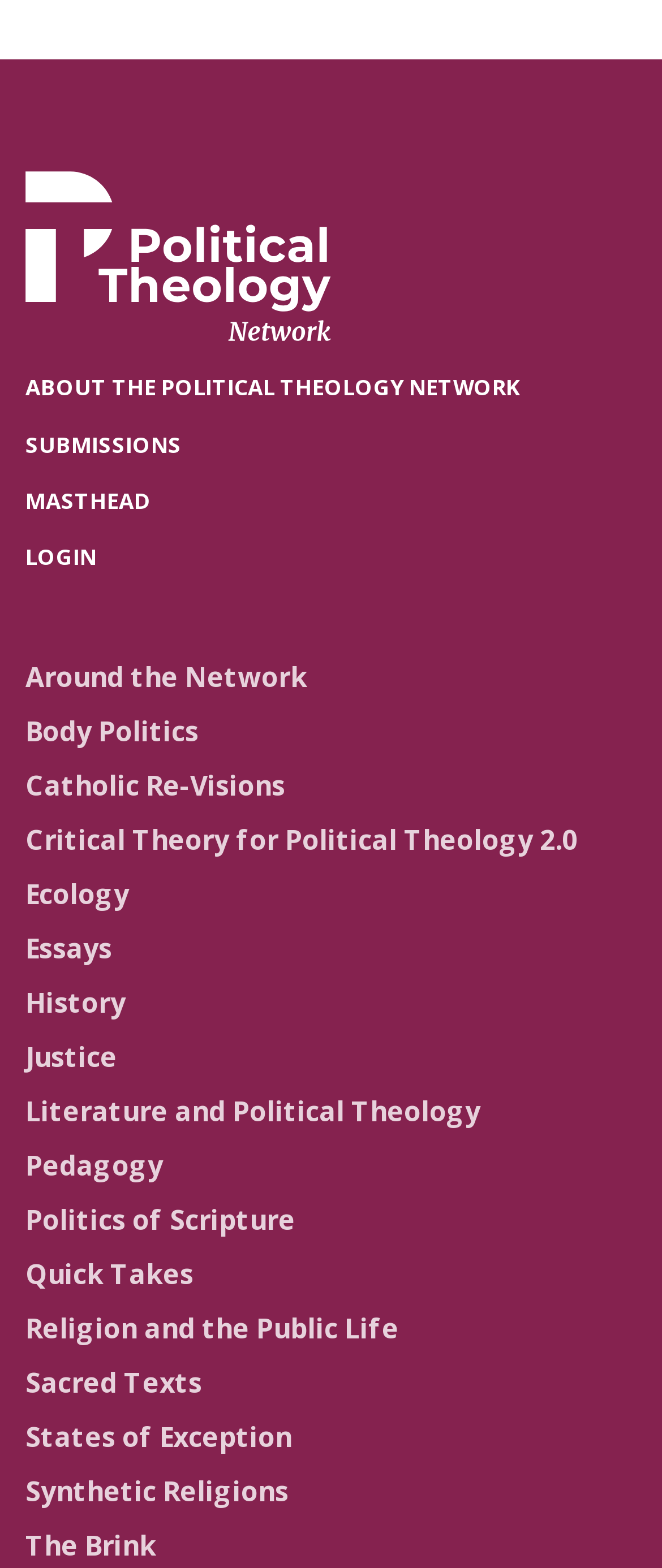Provide a short, one-word or phrase answer to the question below:
What is the main category of the website?

Political Theology